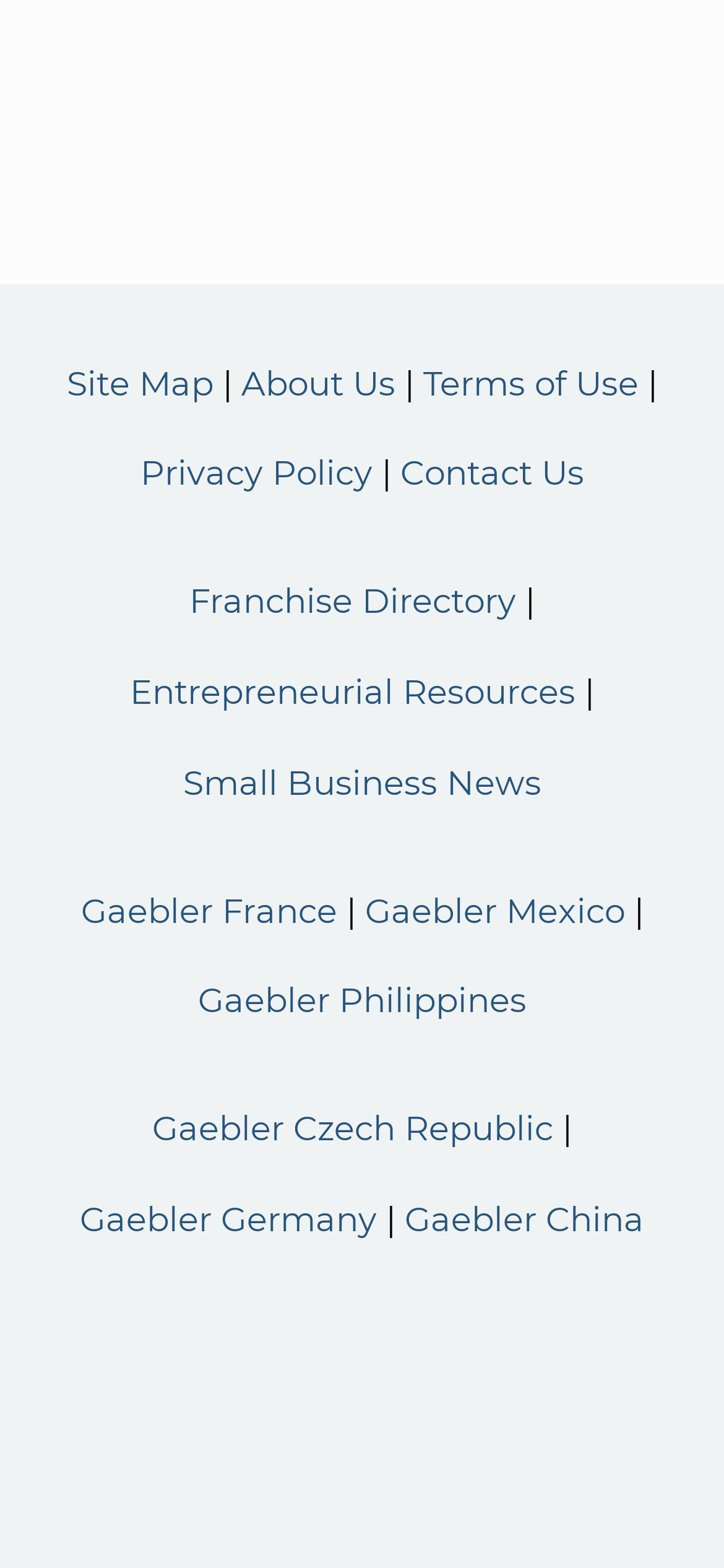Identify the bounding box coordinates for the UI element described as: "aria-label="search"". The coordinates should be provided as four floats between 0 and 1: [left, top, right, bottom].

None